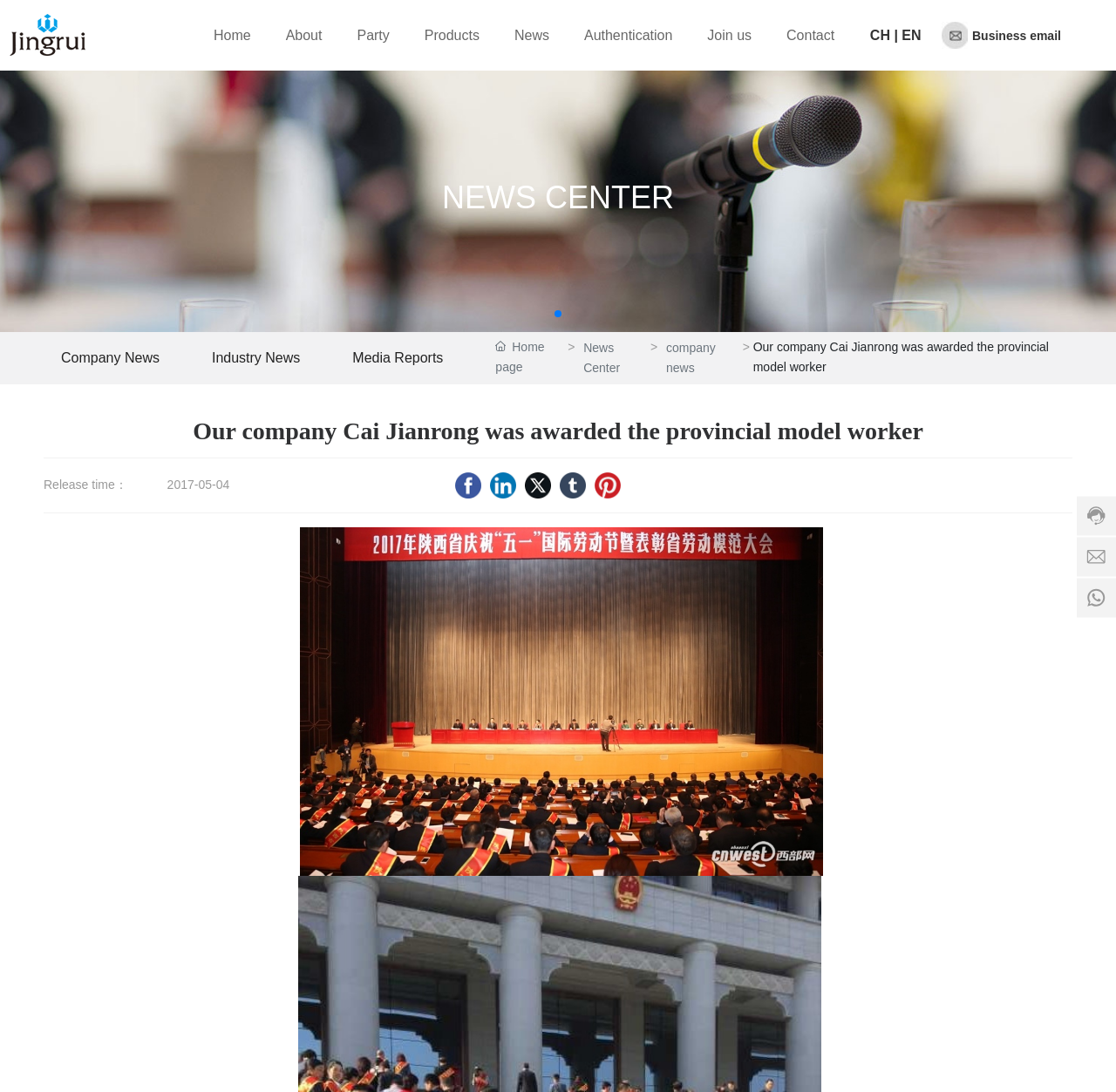What is the title of the news section?
Using the image, answer in one word or phrase.

NEWS CENTER